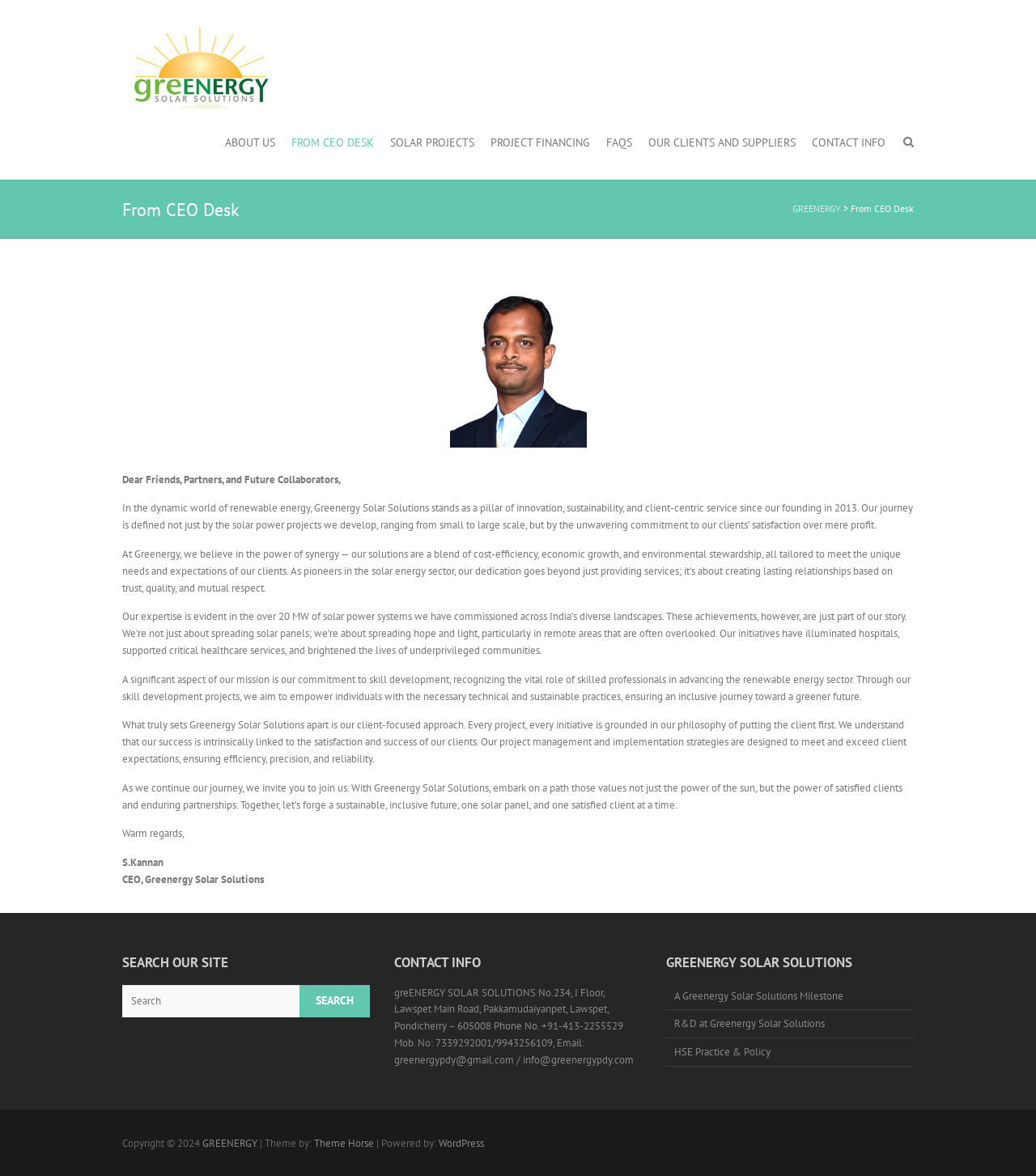What is the CEO's name?
Please provide a comprehensive answer to the question based on the webpage screenshot.

The CEO's name can be found in the text 'Warm regards, S.Kannan' which suggests that the CEO's name is S.Kannan.